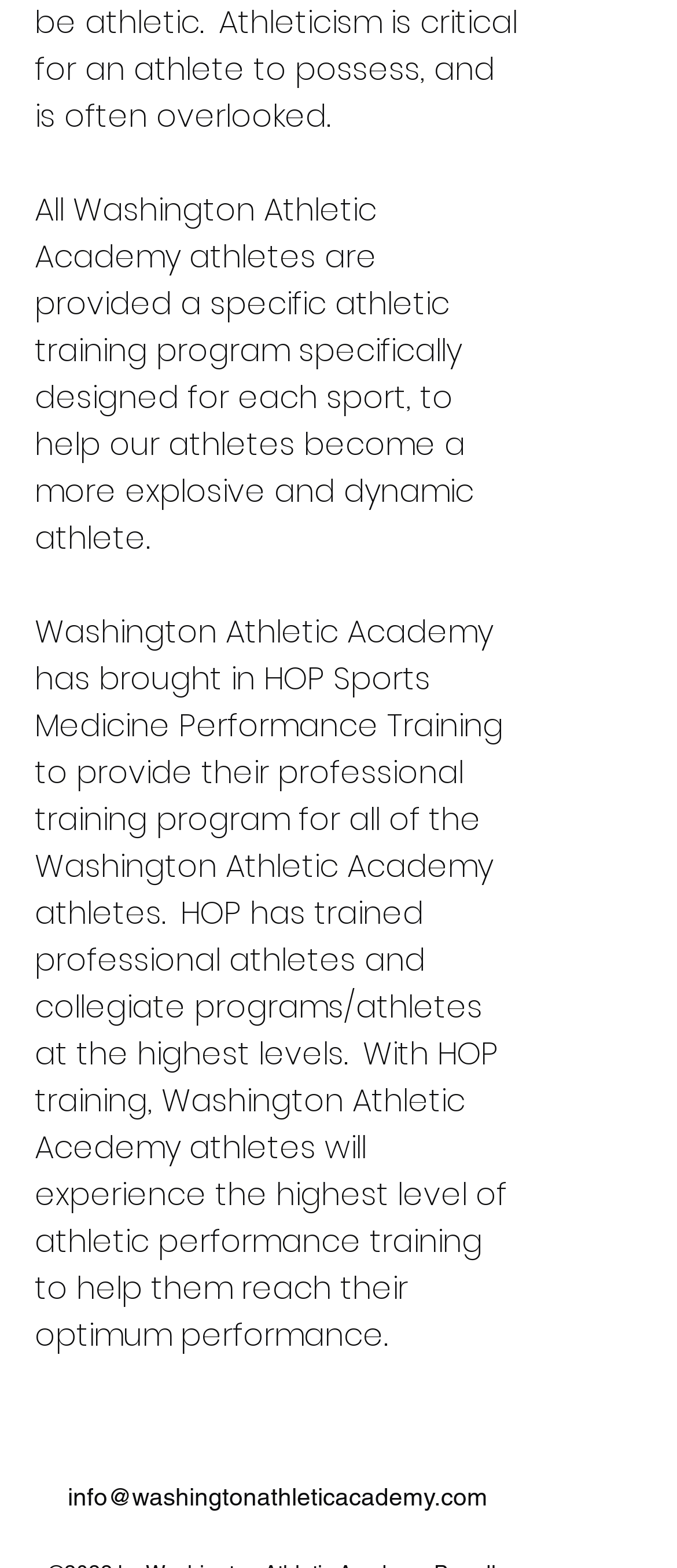Find the bounding box coordinates for the HTML element described as: "info@washingtonathleticacademy.com". The coordinates should consist of four float values between 0 and 1, i.e., [left, top, right, bottom].

[0.1, 0.946, 0.721, 0.963]